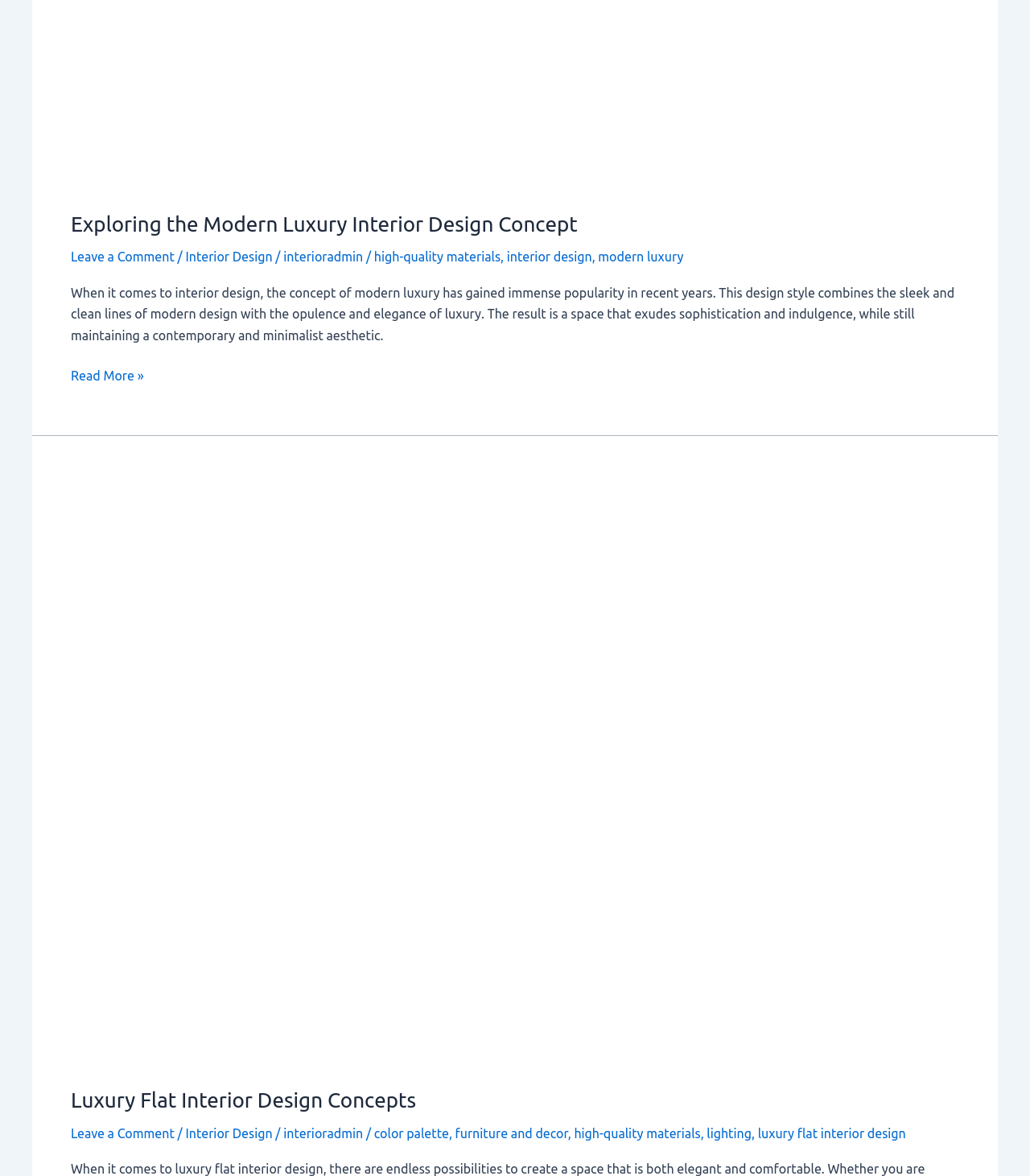Give a one-word or one-phrase response to the question:
What is the design style that combines modern and luxury elements?

Modern Luxury